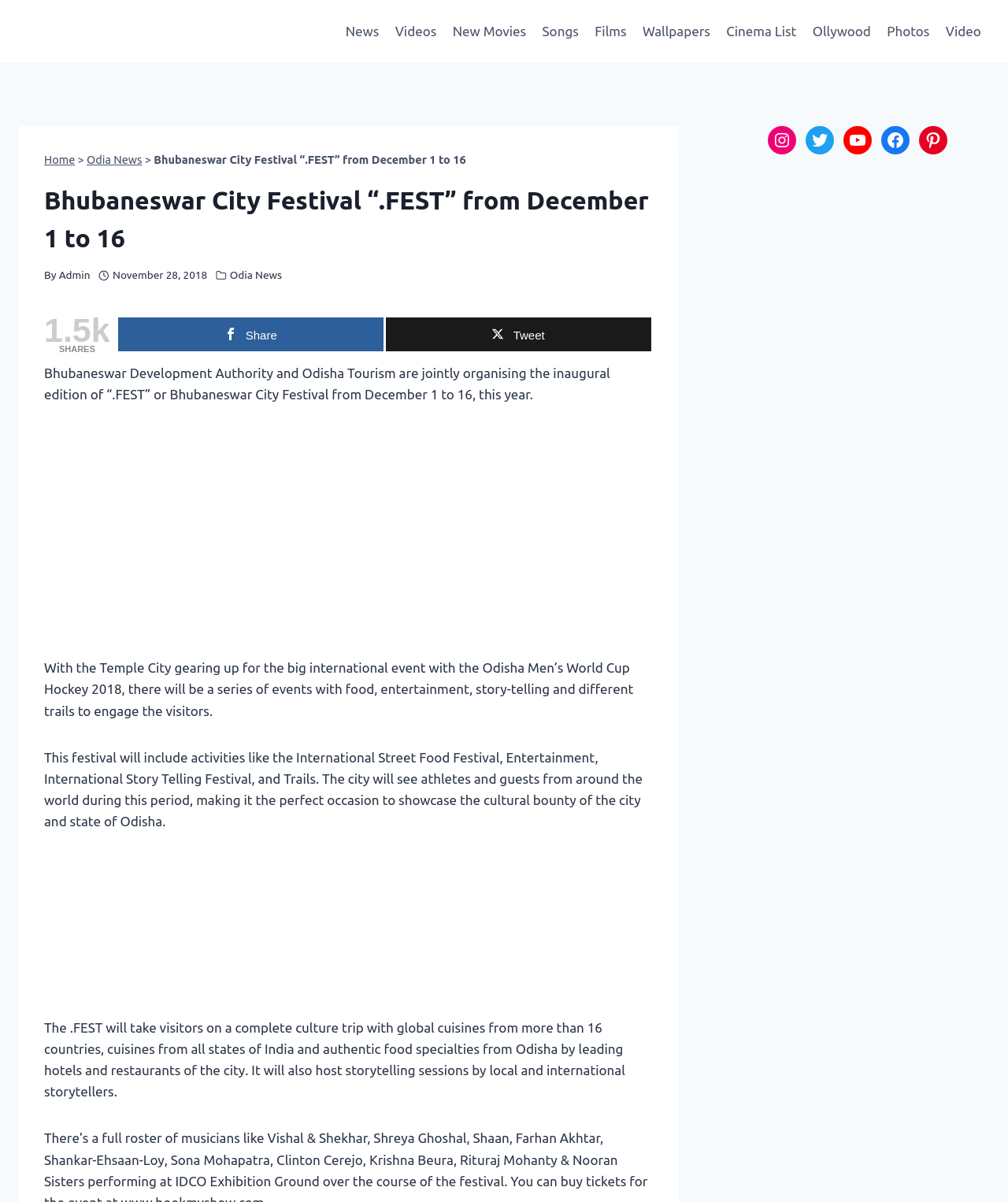Please identify the bounding box coordinates of the area that needs to be clicked to follow this instruction: "Read Odia News".

[0.086, 0.128, 0.141, 0.138]